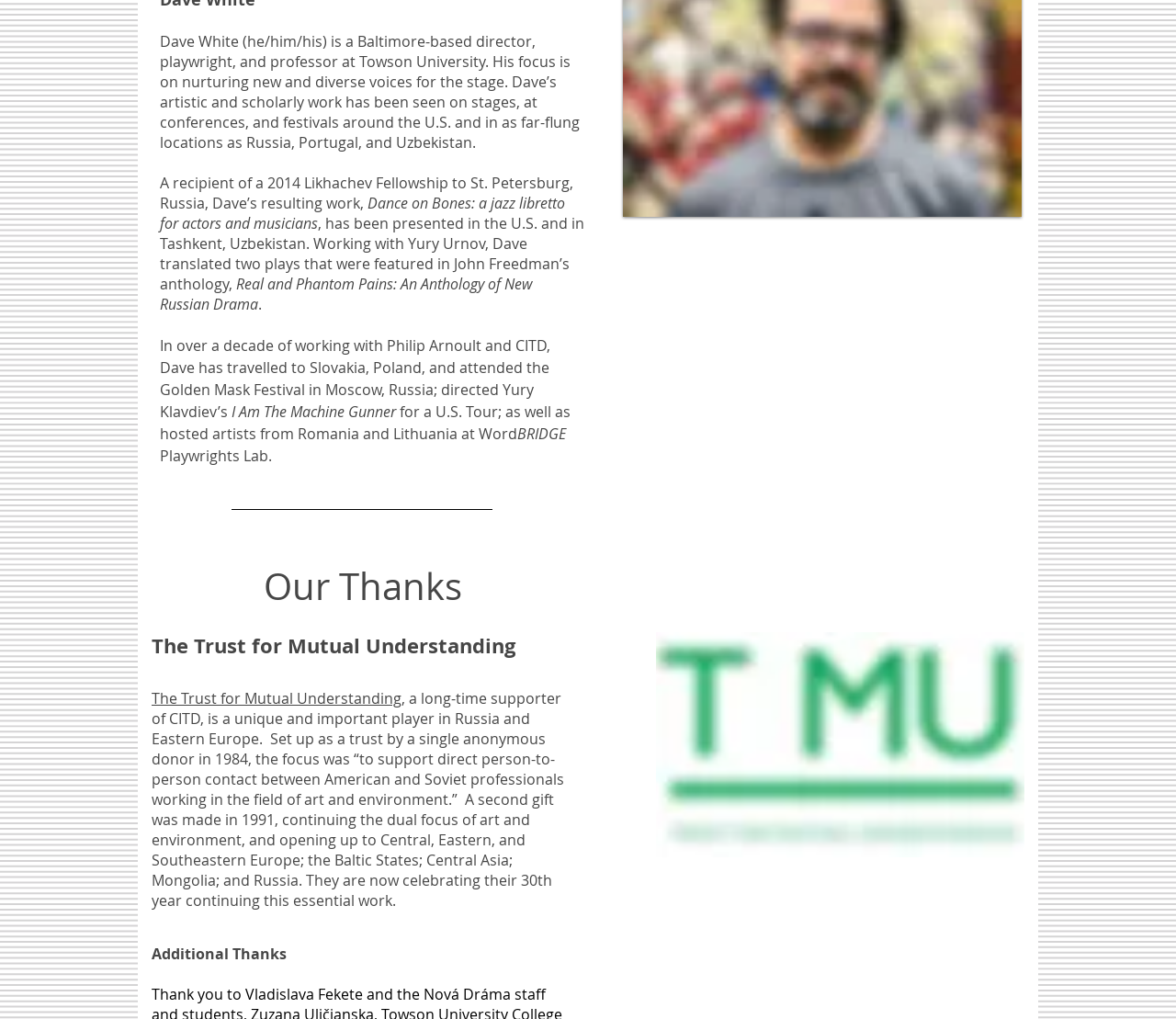Carefully observe the image and respond to the question with a detailed answer:
What is the name of the anthology featured in?

The webpage states that Dave translated two plays that were featured in John Freedman's anthology, 'Real and Phantom Pains: An Anthology of New Russian Drama'.